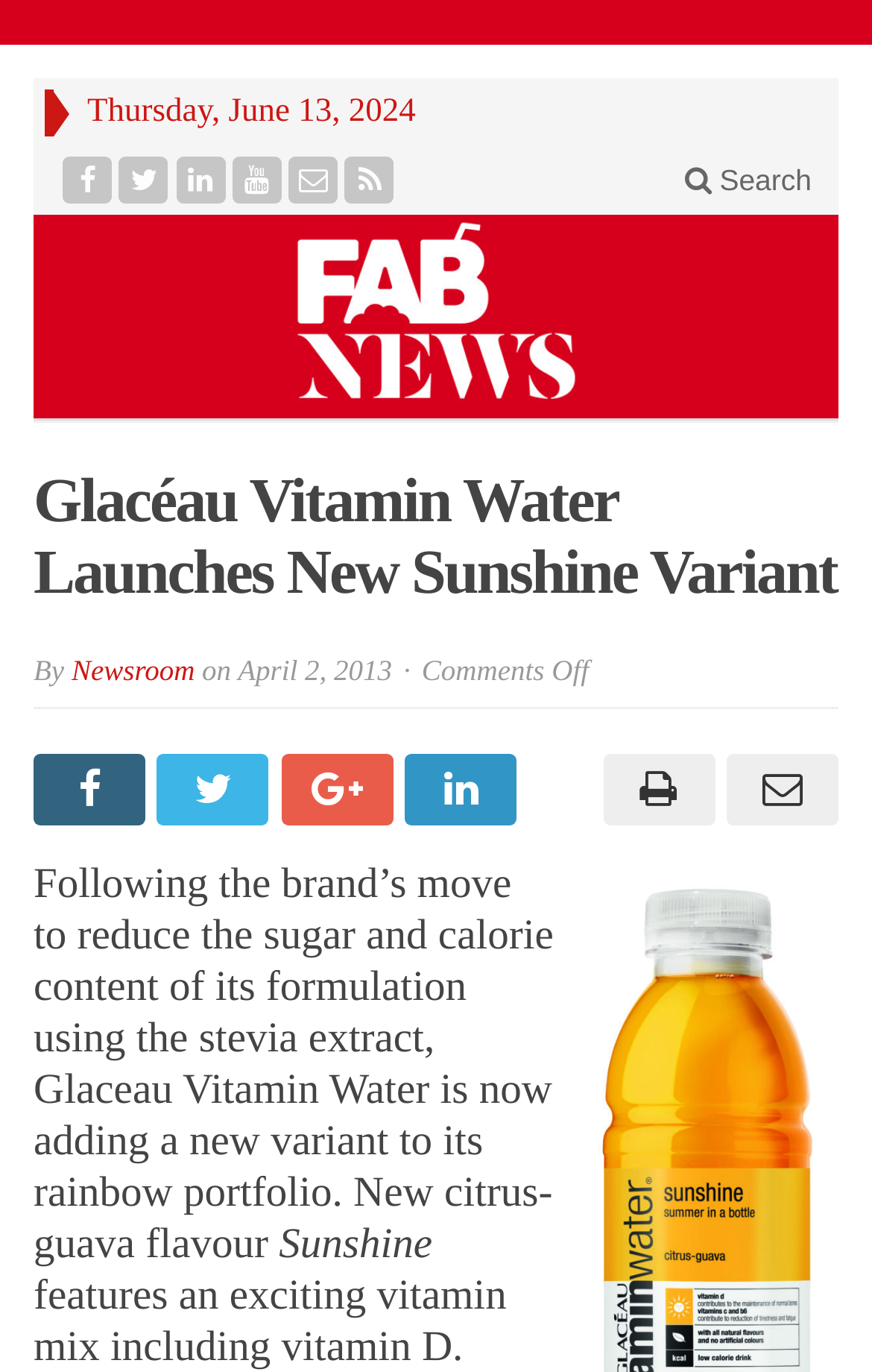Your task is to extract the text of the main heading from the webpage.

Glacéau Vitamin Water Launches New Sunshine Variant